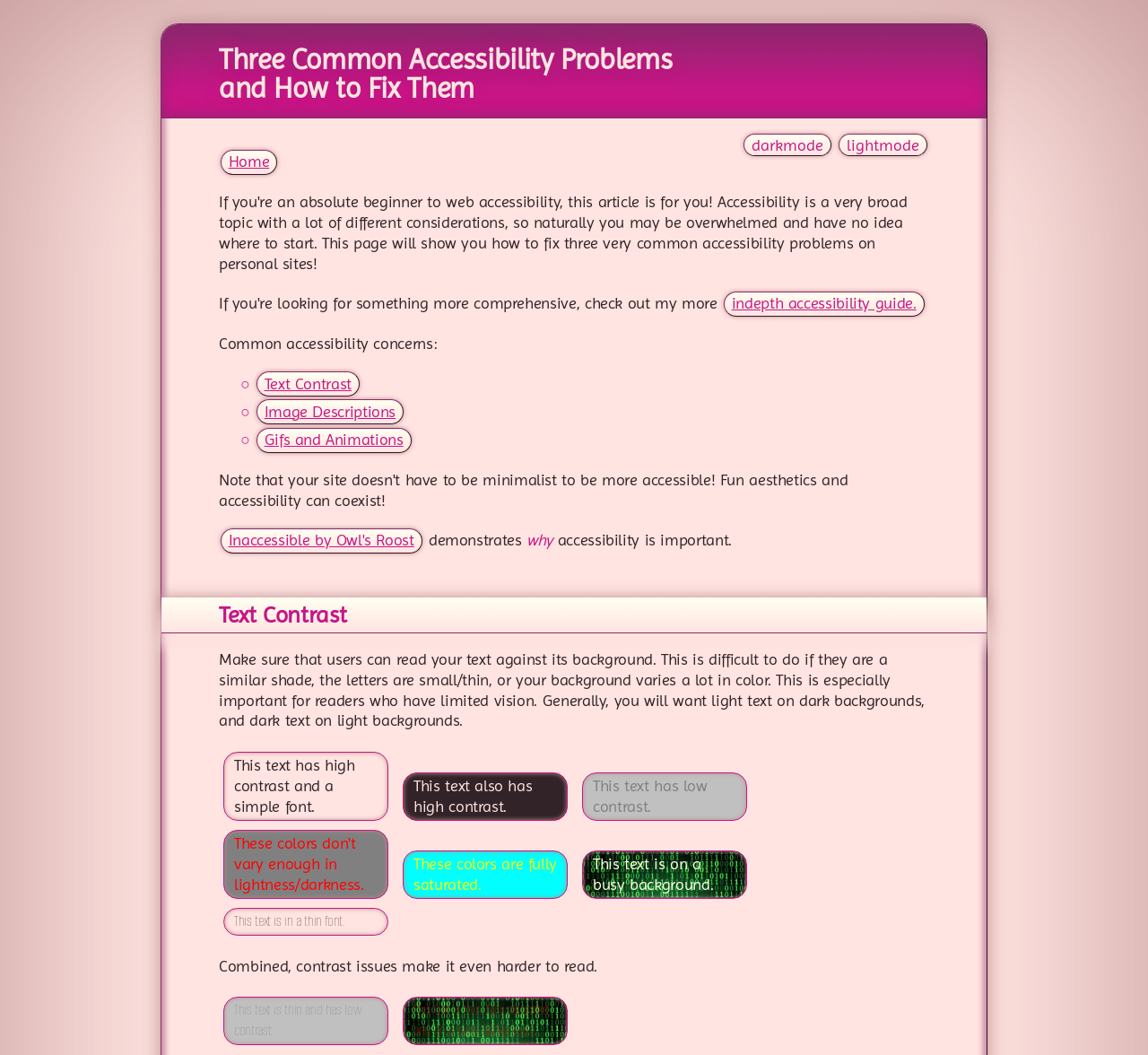Provide an in-depth caption for the contents of the webpage.

The webpage is about common accessibility problems and how to fix them. At the top, there is a heading that reads "Three Common Accessibility Problems and How to Fix Them". Below this heading, there are three buttons: "Home", "darkmode", and "lightmode", aligned horizontally. To the right of these buttons, there is a link to an "indepth accessibility guide".

The main content of the webpage is divided into sections, each addressing a specific accessibility concern. The first section is titled "Common accessibility concerns:" and lists three links: "Text Contrast", "Image Descriptions", and "Gifs and Animations". These links are presented in a bulleted list, with each item indented below the previous one.

Below this list, there is a section that demonstrates why accessibility is important, with three short sentences of text. The next section is titled "Text Contrast" and provides a detailed explanation of the importance of text contrast, including examples of high and low contrast text, and the impact of font style and background color on readability.

Throughout the webpage, there are multiple blocks of text, each with its own formatting and style, used to illustrate the concepts being discussed. The text is generally arranged in a clear and readable manner, with headings and paragraphs used to organize the content.